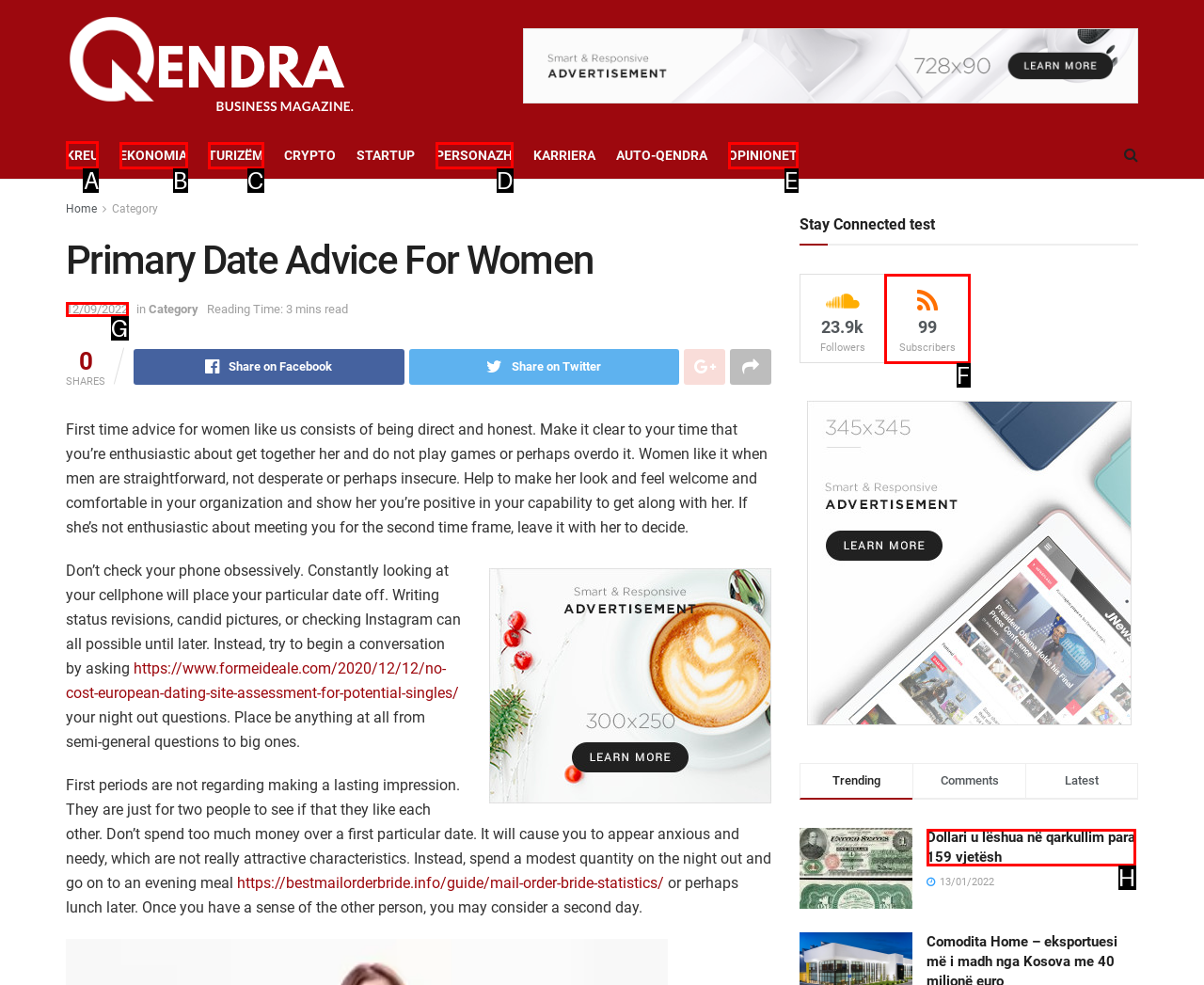Select the letter of the element you need to click to complete this task: Click on the 'KREU' link
Answer using the letter from the specified choices.

A